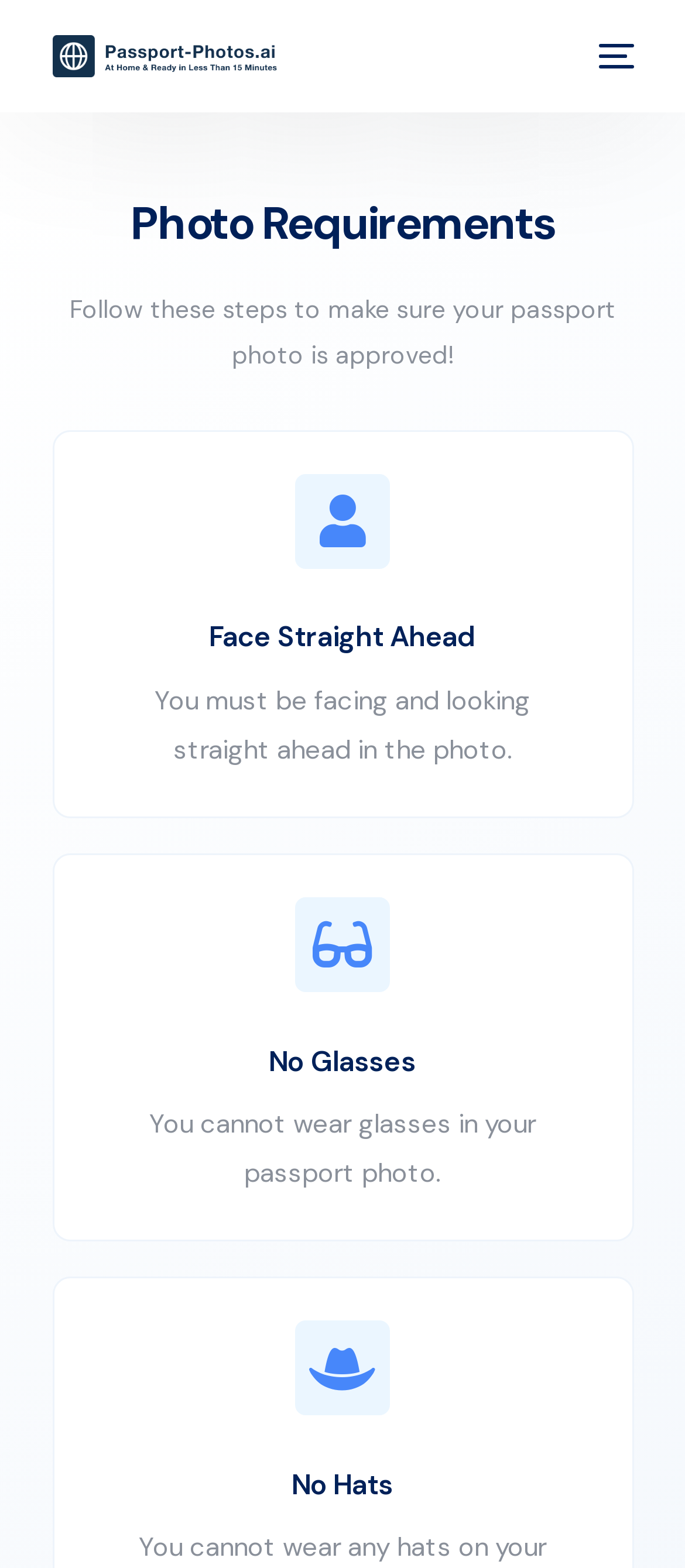Determine the bounding box coordinates for the area you should click to complete the following instruction: "Read the 'Face Straight Ahead' requirements".

[0.16, 0.395, 0.84, 0.42]